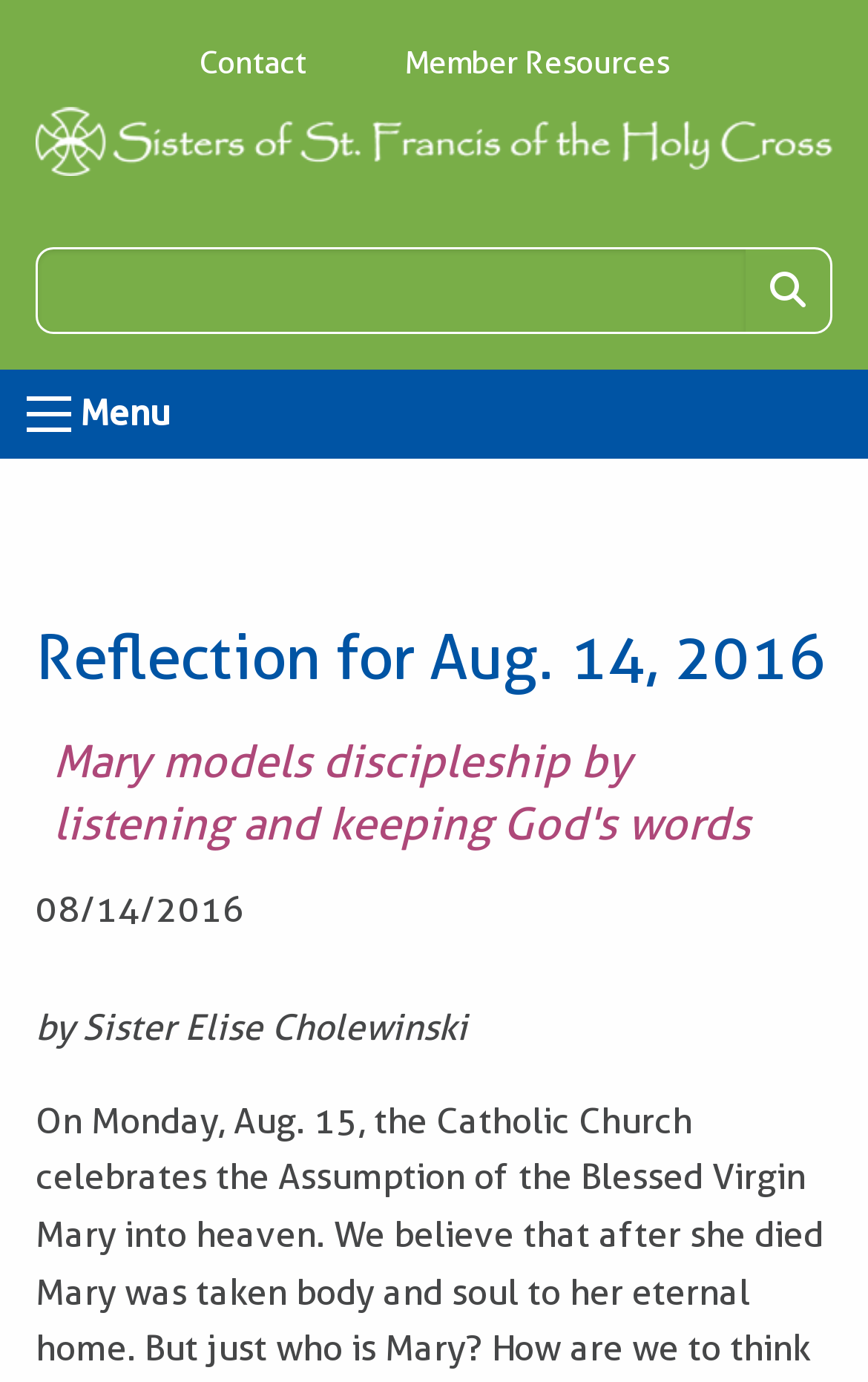Using floating point numbers between 0 and 1, provide the bounding box coordinates in the format (top-left x, top-left y, bottom-right x, bottom-right y). Locate the UI element described here: parent_node: Search name="q"

[0.041, 0.179, 0.859, 0.242]